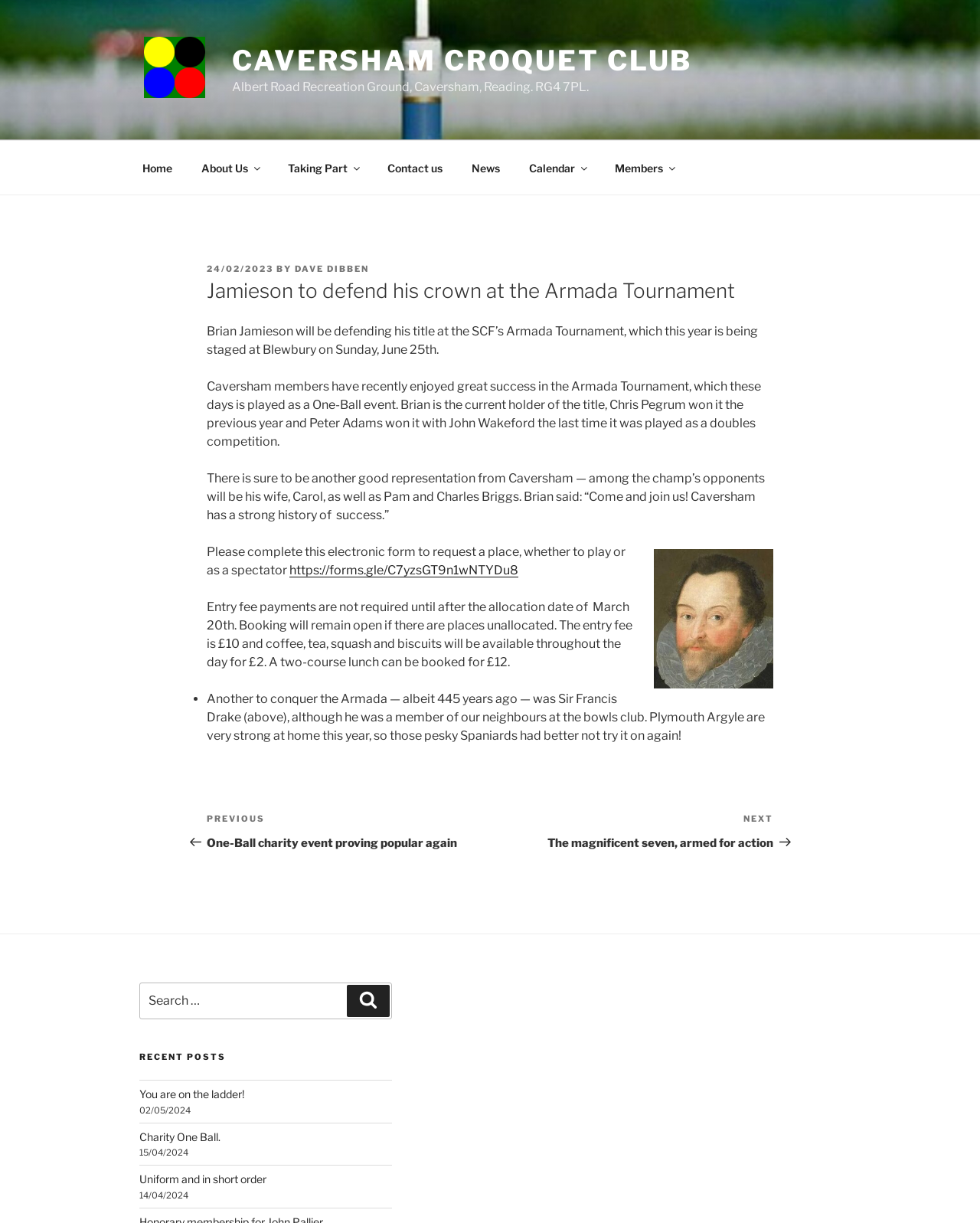What is the purpose of the electronic form?
Based on the image, answer the question with a single word or brief phrase.

To request a place at the Armada Tournament